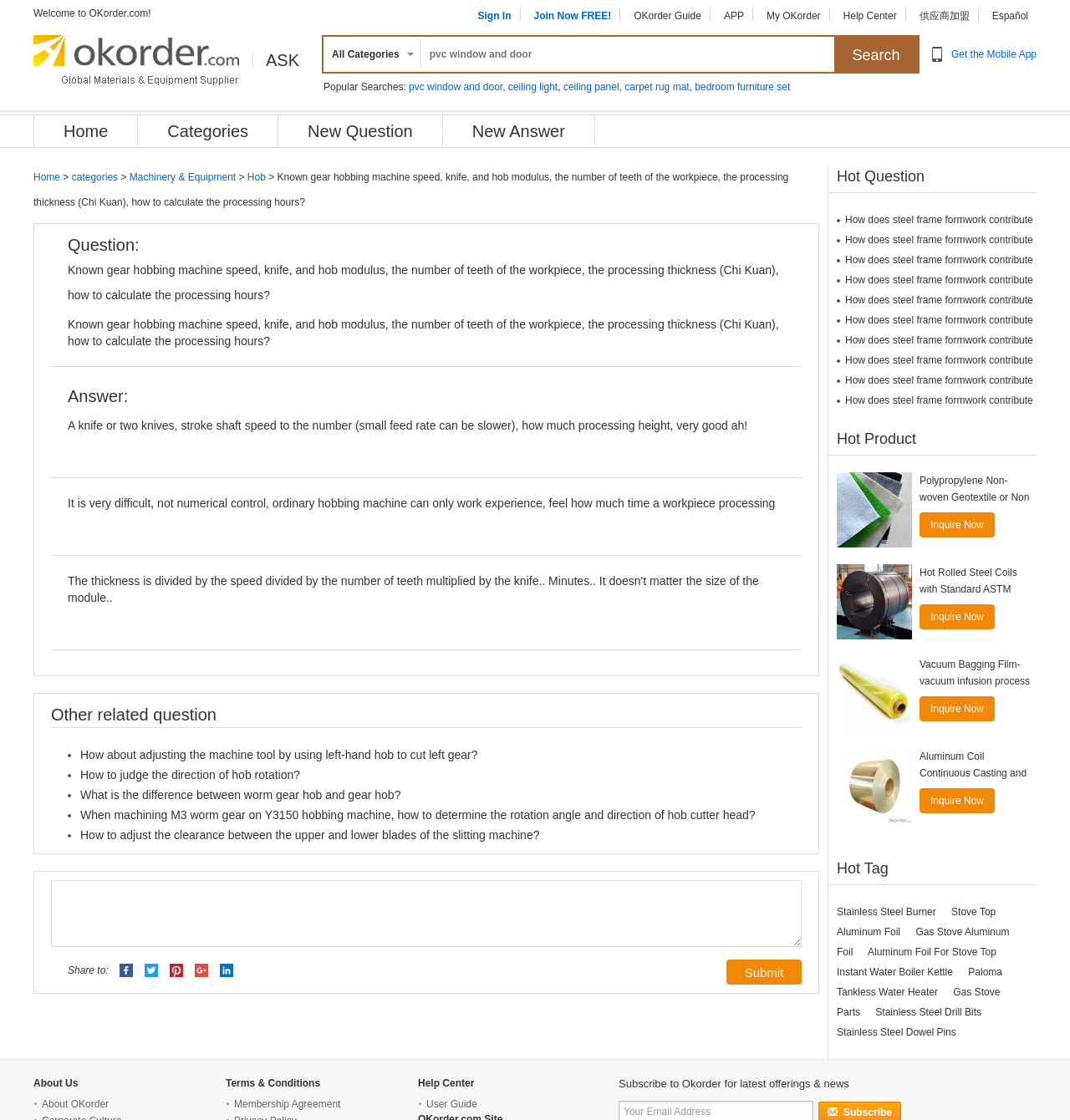From the details in the image, provide a thorough response to the question: What is the purpose of the textbox at the bottom of the page?

The textbox at the bottom of the page is accompanied by a 'Submit' button, indicating that it is intended for users to submit a new answer to the question being asked.